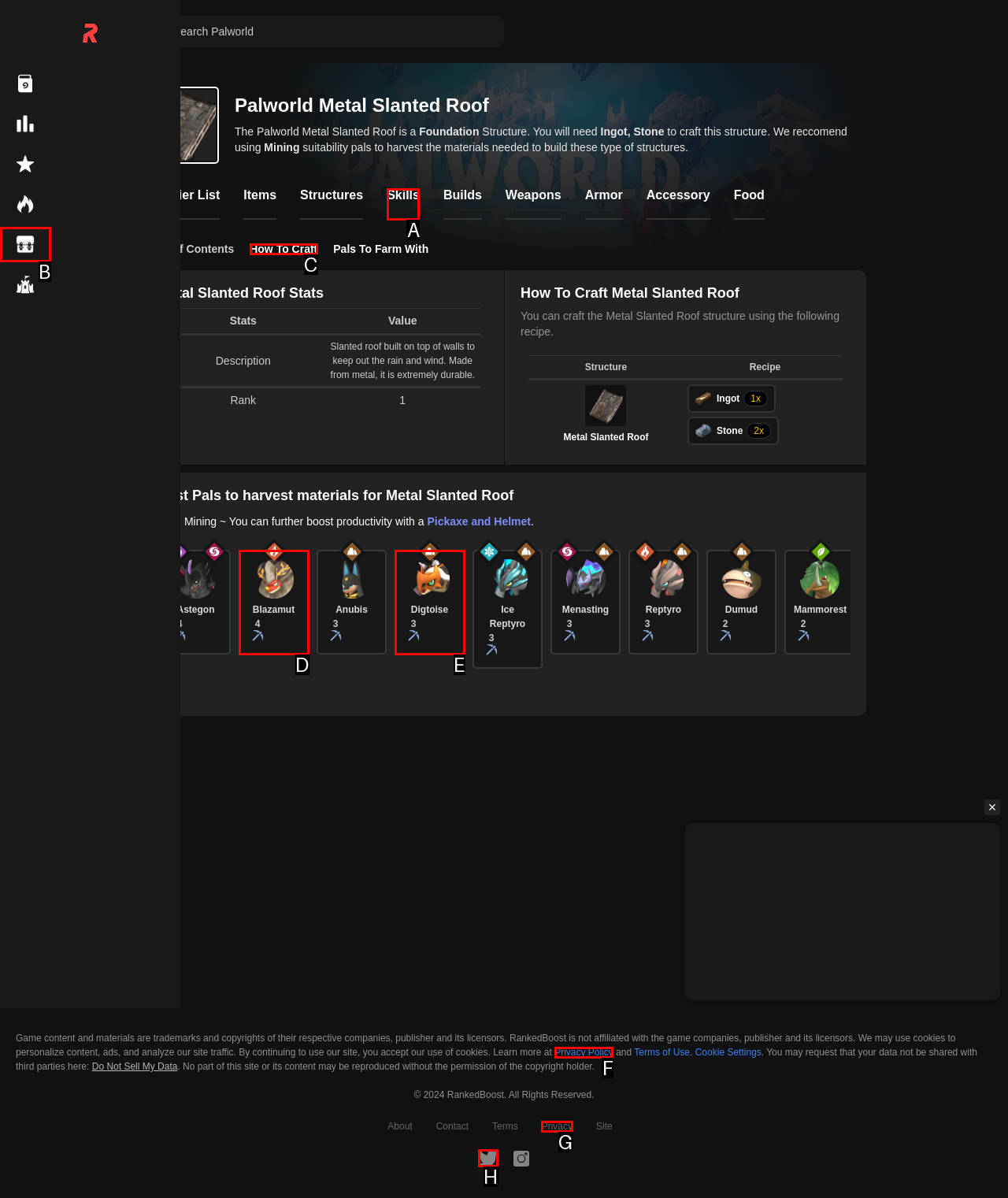Select the correct option based on the description: How To Craft
Answer directly with the option’s letter.

C